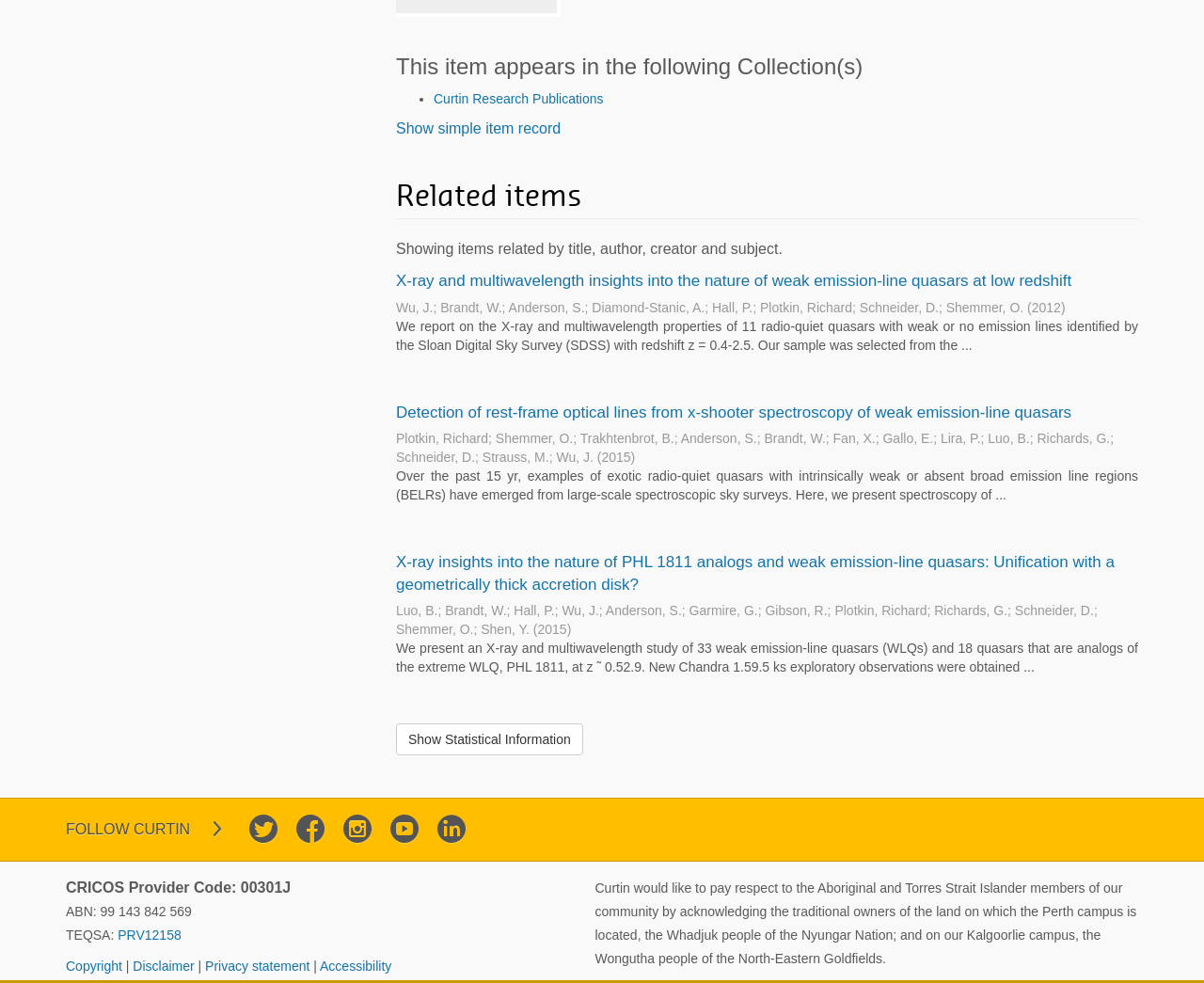From the webpage screenshot, identify the region described by . Provide the bounding box coordinates as (top-left x, top-left y, bottom-right x, bottom-right y), with each value being a floating point number between 0 and 1.

[0.324, 0.827, 0.347, 0.866]